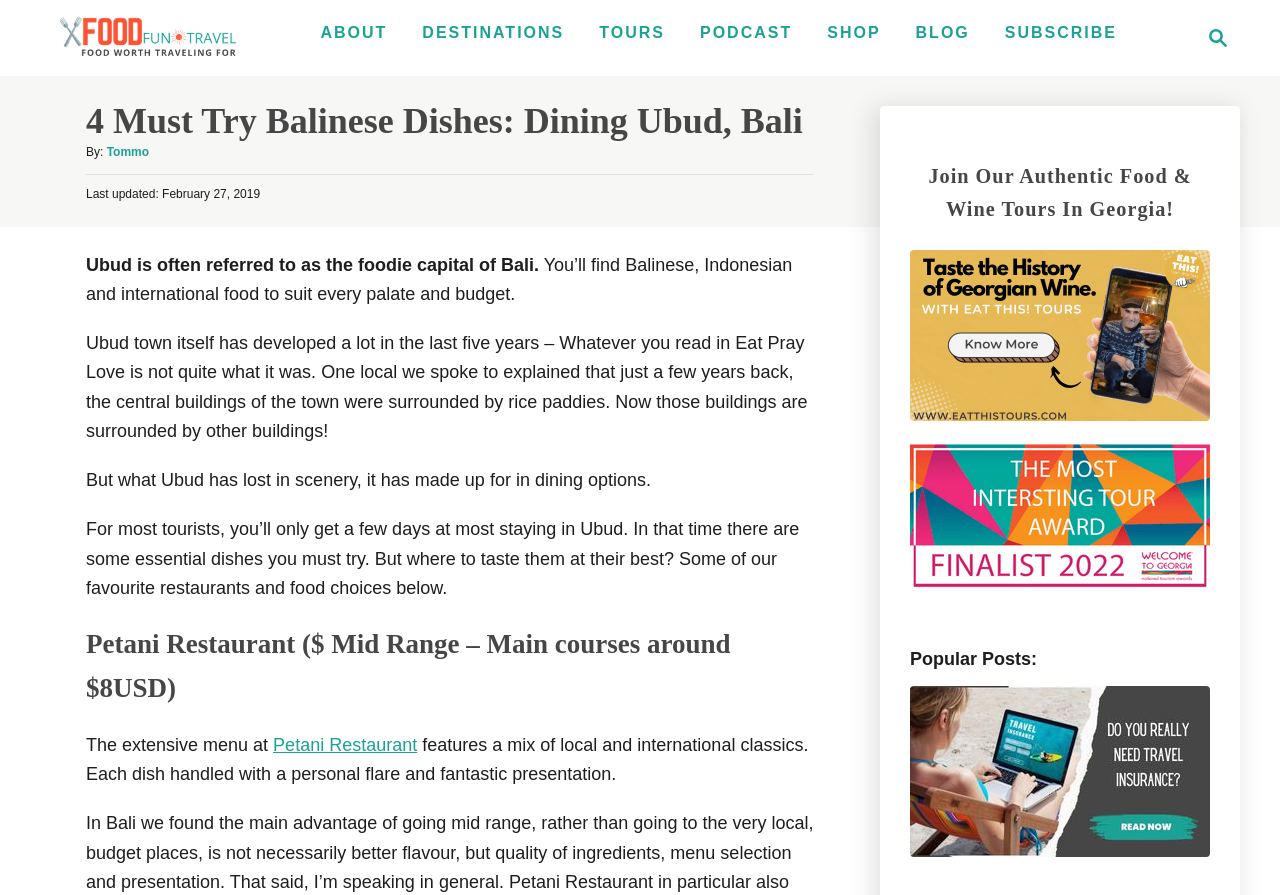What is the name of the blog?
Please give a detailed and thorough answer to the question, covering all relevant points.

I found the answer by looking at the link element with the text 'Food Fun Travel Blog' which is located at the top left of the webpage, inside the header element.